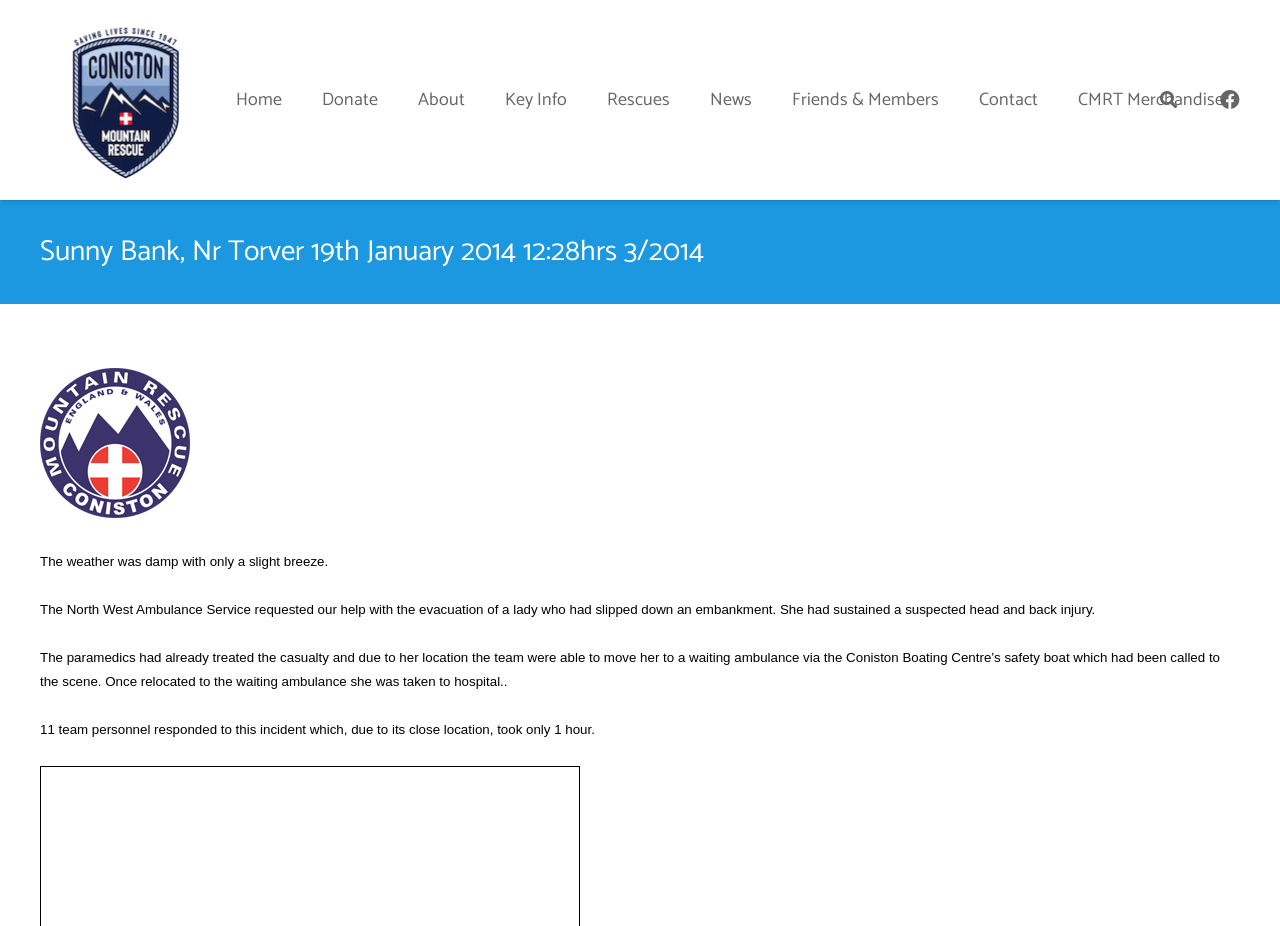Identify the main title of the webpage and generate its text content.

Sunny Bank, Nr Torver 19th January 2014 12:28hrs 3/2014